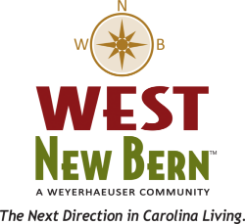What color is the name 'WEST' displayed in?
Using the image, give a concise answer in the form of a single word or short phrase.

bold red